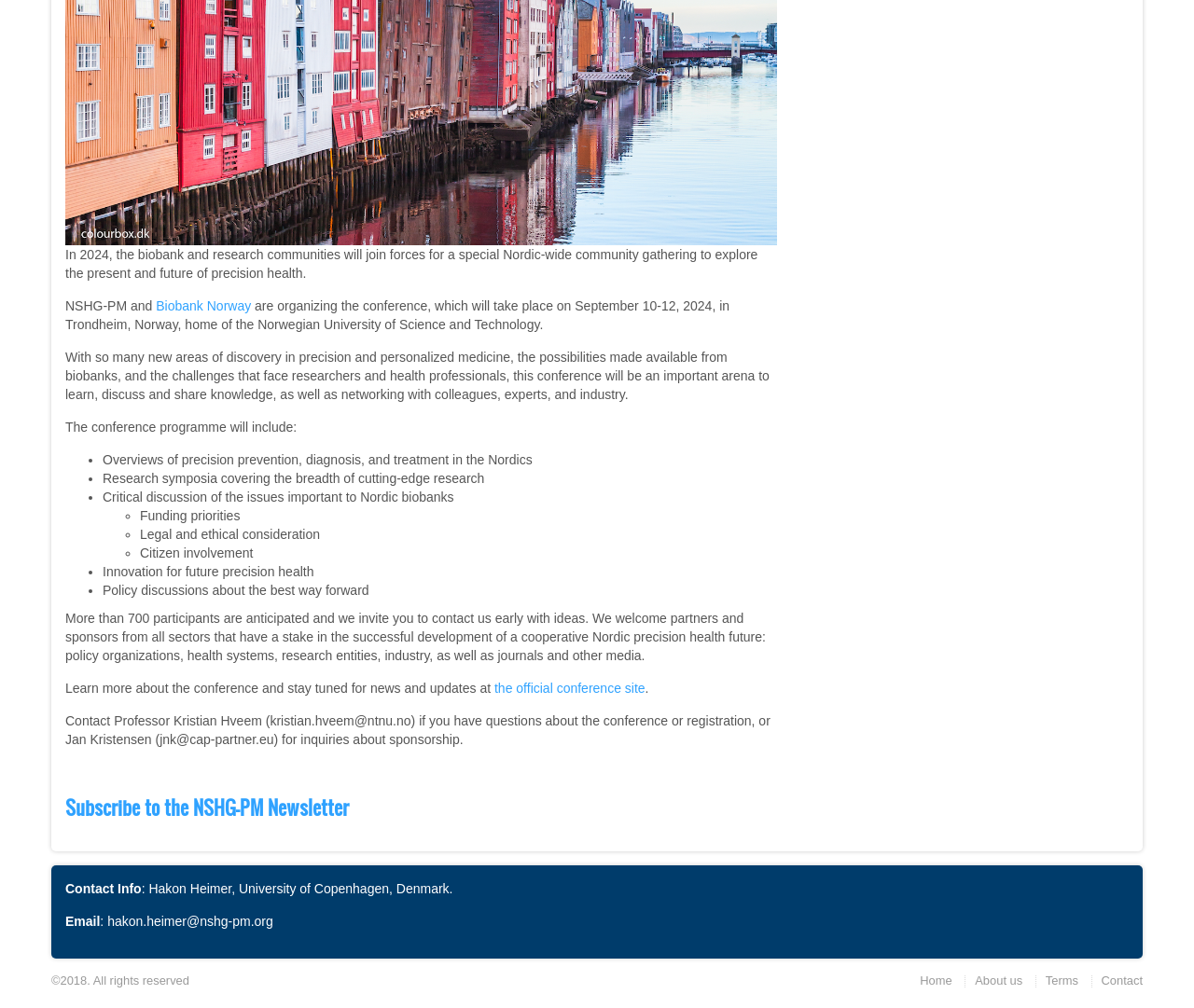Provide the bounding box coordinates of the HTML element this sentence describes: "Contact". The bounding box coordinates consist of four float numbers between 0 and 1, i.e., [left, top, right, bottom].

[0.922, 0.966, 0.957, 0.979]